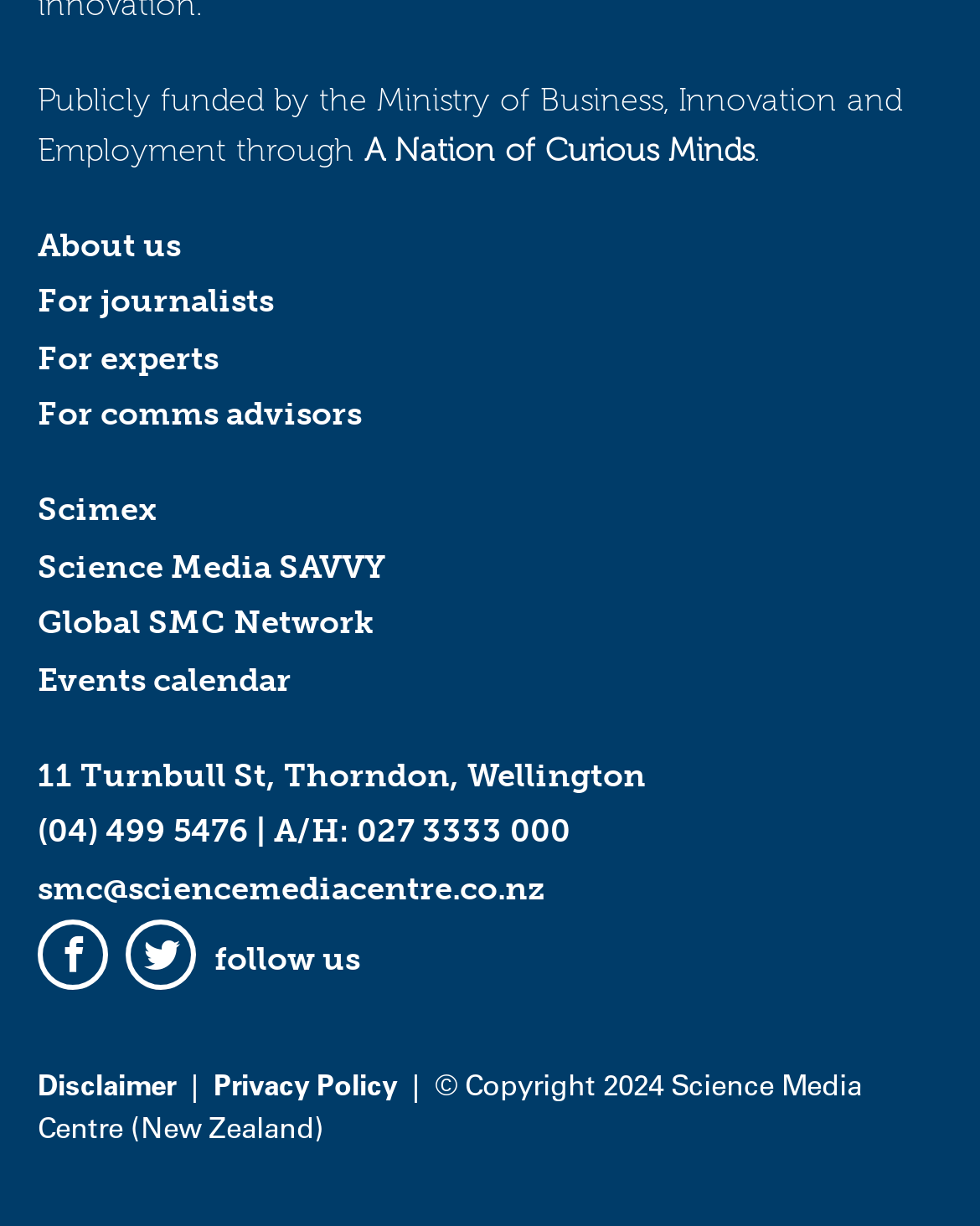Extract the bounding box coordinates for the HTML element that matches this description: "Science Media SAVVY". The coordinates should be four float numbers between 0 and 1, i.e., [left, top, right, bottom].

[0.038, 0.446, 0.395, 0.477]